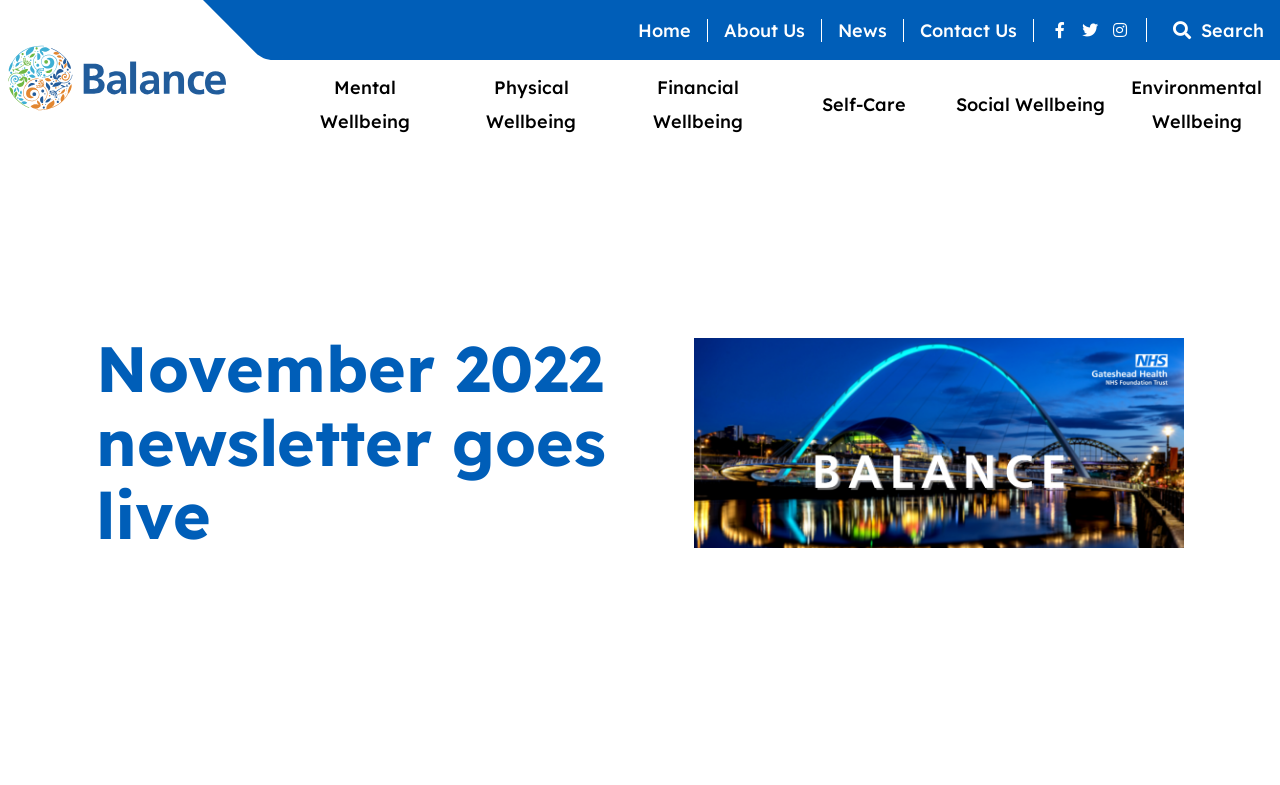Refer to the image and provide an in-depth answer to the question:
What is the topic of the newsletter?

The topic of the newsletter can be found in the main heading of the webpage, which reads 'November 2022 newsletter goes live'.